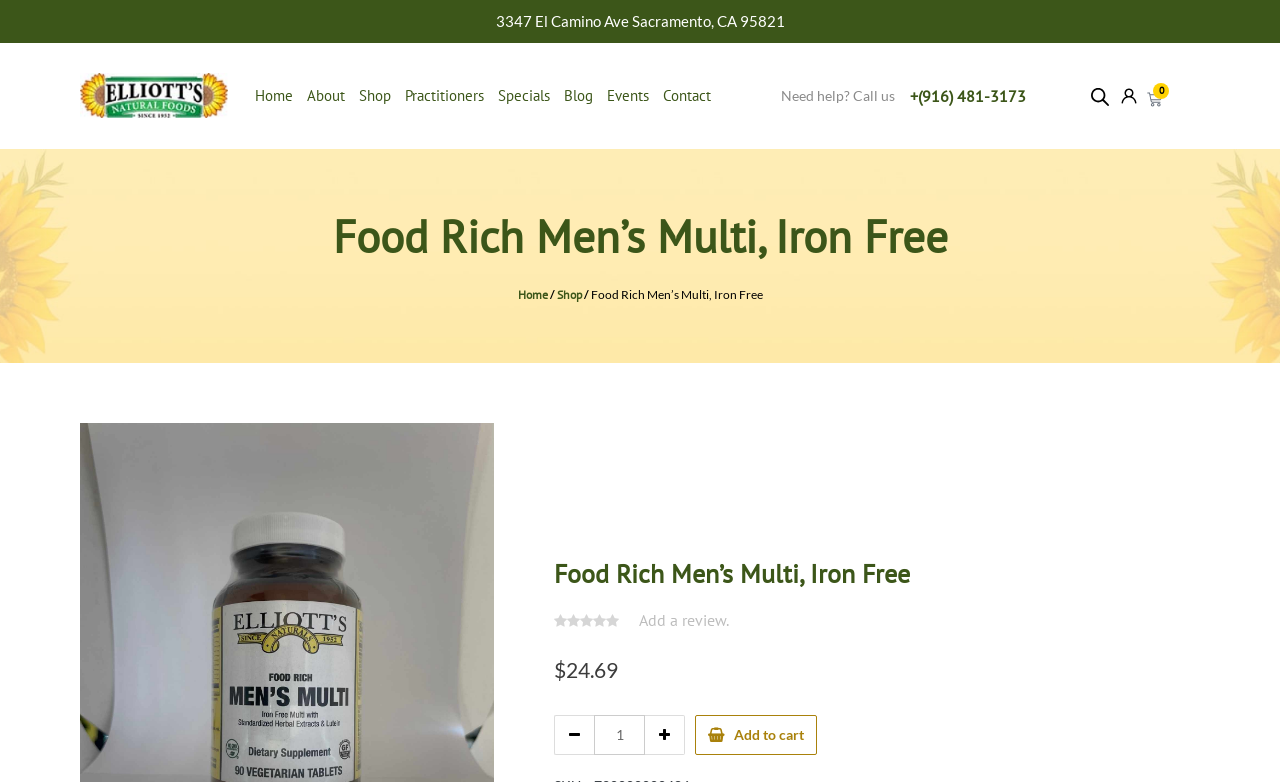Given the element description Add a review., identify the bounding box coordinates for the UI element on the webpage screenshot. The format should be (top-left x, top-left y, bottom-right x, bottom-right y), with values between 0 and 1.

[0.495, 0.777, 0.573, 0.811]